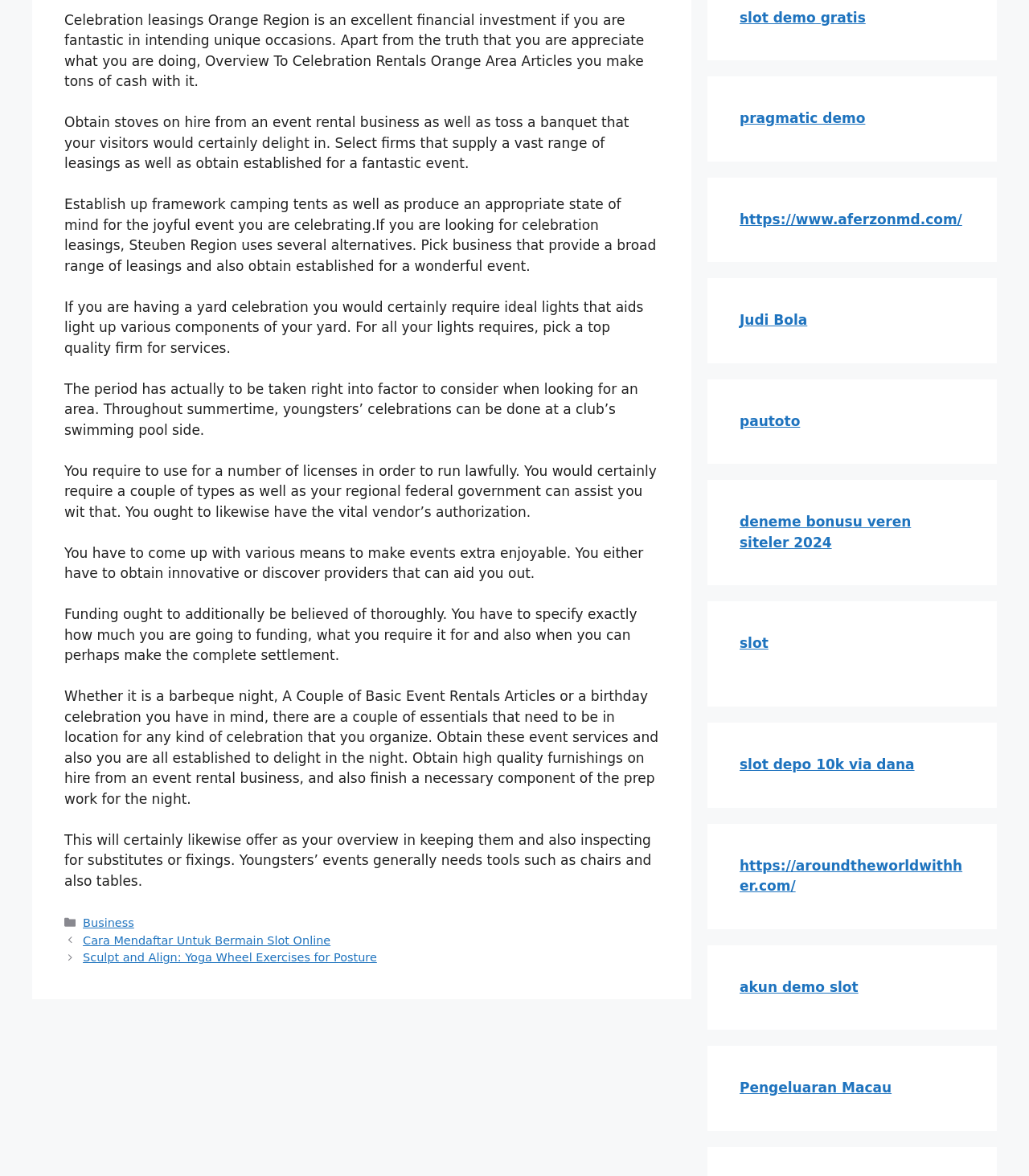What type of events can be organized at a club's swimming pool side?
Could you answer the question with a detailed and thorough explanation?

According to the static text element with ID 1952, during the summer season, children's parties can be organized at a club's swimming pool side, making it an ideal location for such events.